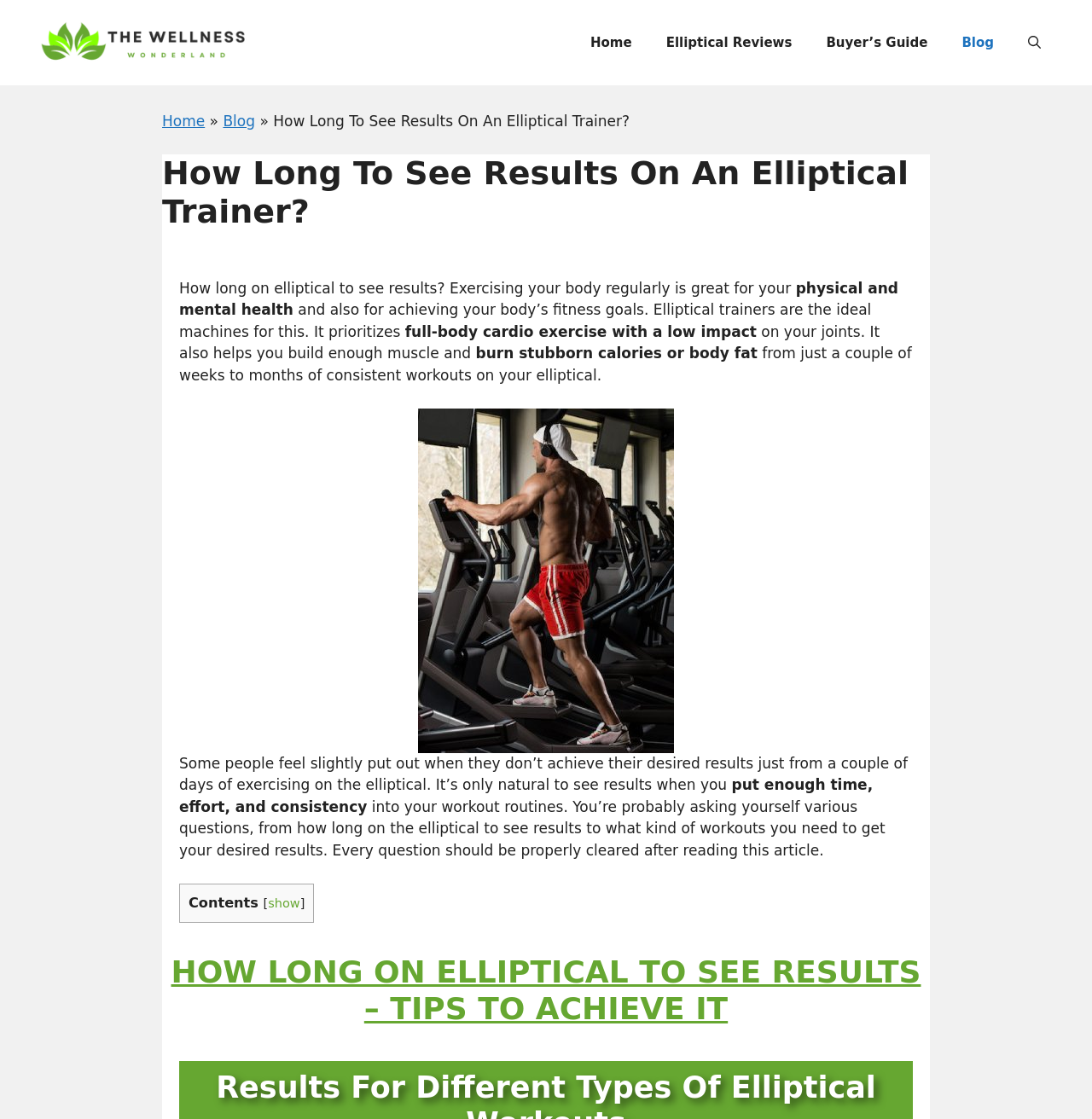Please respond to the question with a concise word or phrase:
What is the title of the section that provides tips to achieve results?

HOW LONG ON ELLIPTICAL TO SEE RESULTS – TIPS TO ACHIEVE IT